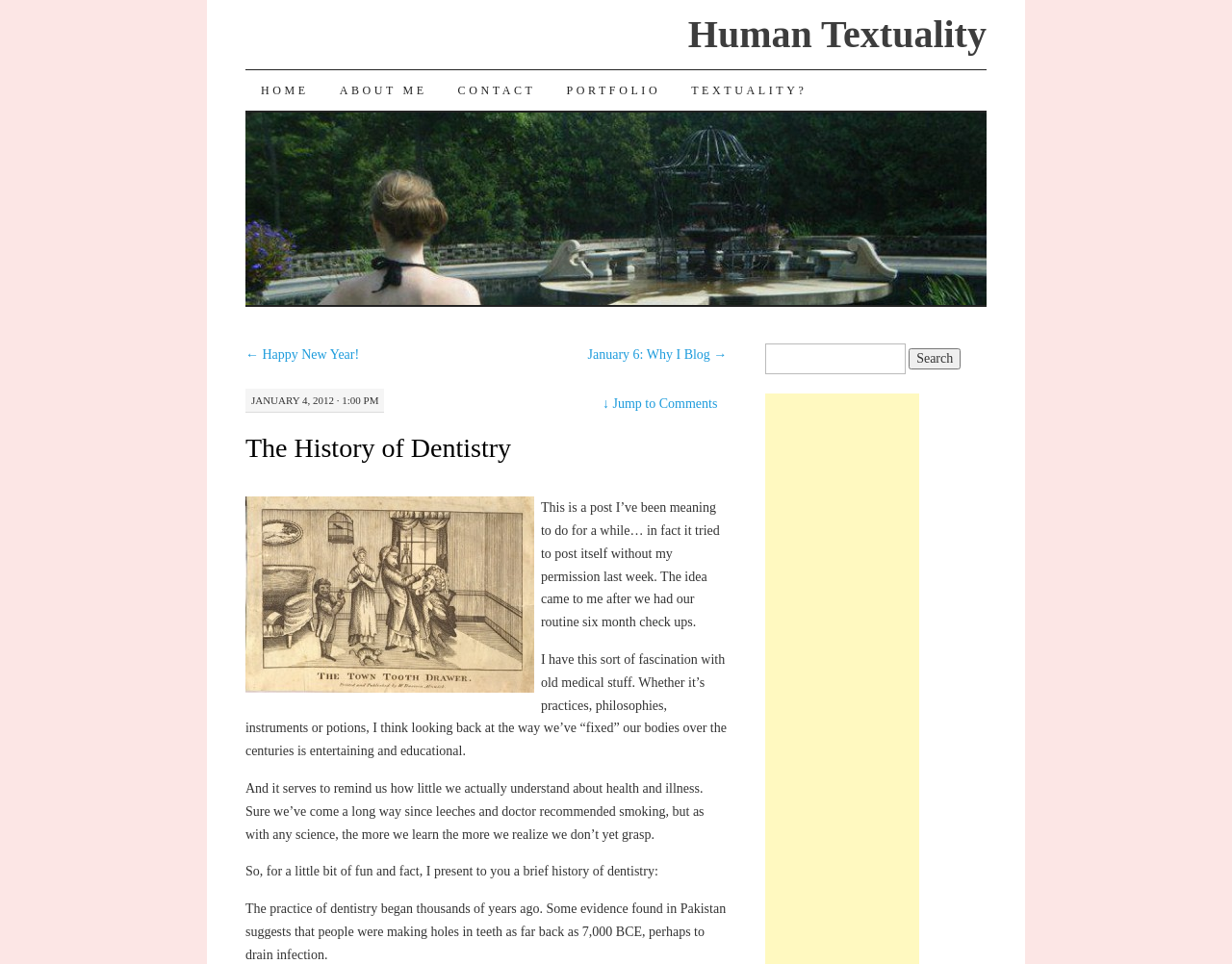What is the date of this blog post?
Using the visual information from the image, give a one-word or short-phrase answer.

January 4, 2012